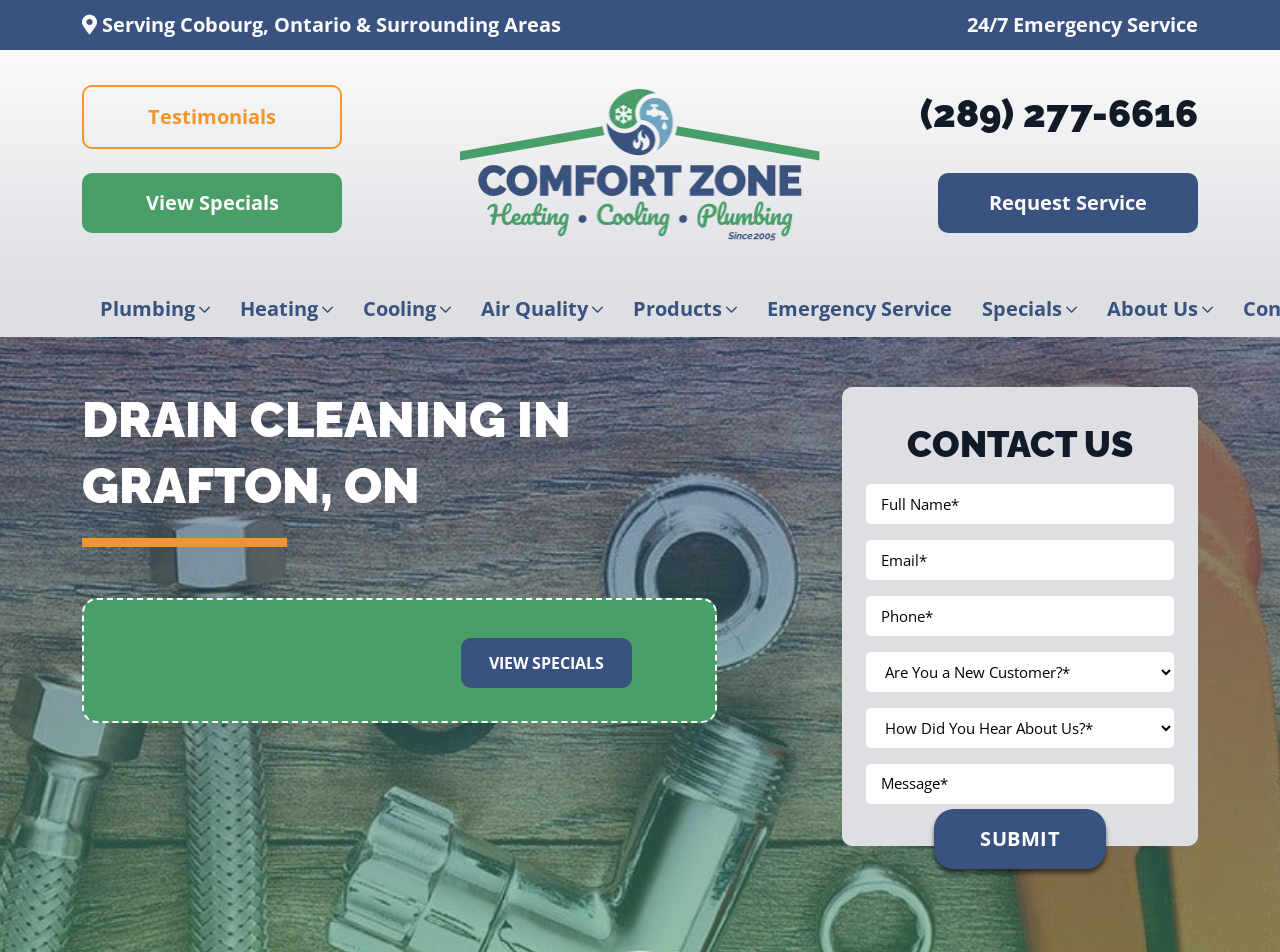What services does Comfort Zone offer?
Carefully examine the image and provide a detailed answer to the question.

Based on the webpage, Comfort Zone offers various services including drain cleaning, unclog drains, and other related services. This can be inferred from the links 'Drain Cleaning Grafton ON | Drain Services | Unclog Drain' and 'Plumbing'.